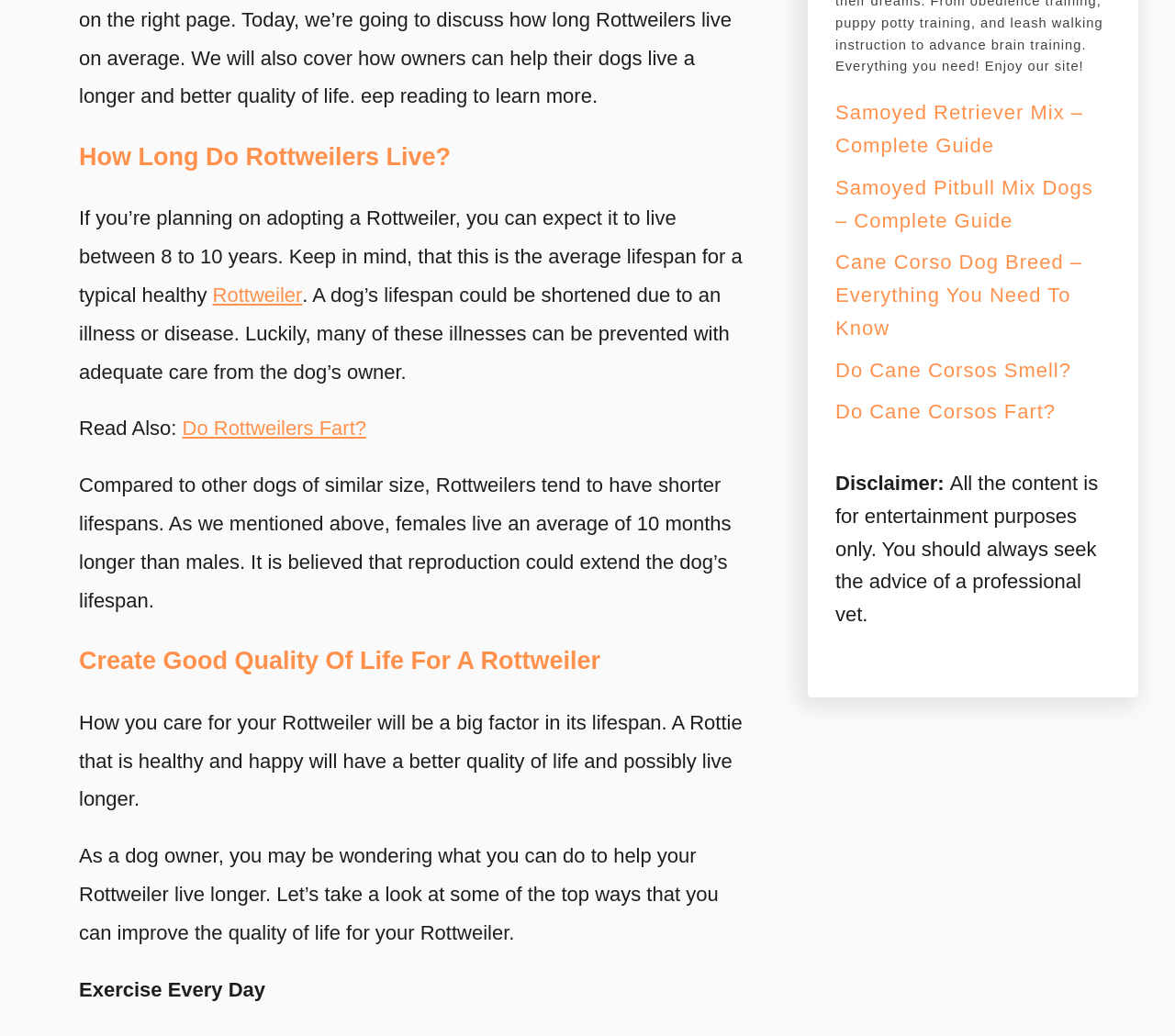Provide the bounding box for the UI element matching this description: "Rottweiler".

[0.181, 0.274, 0.257, 0.296]